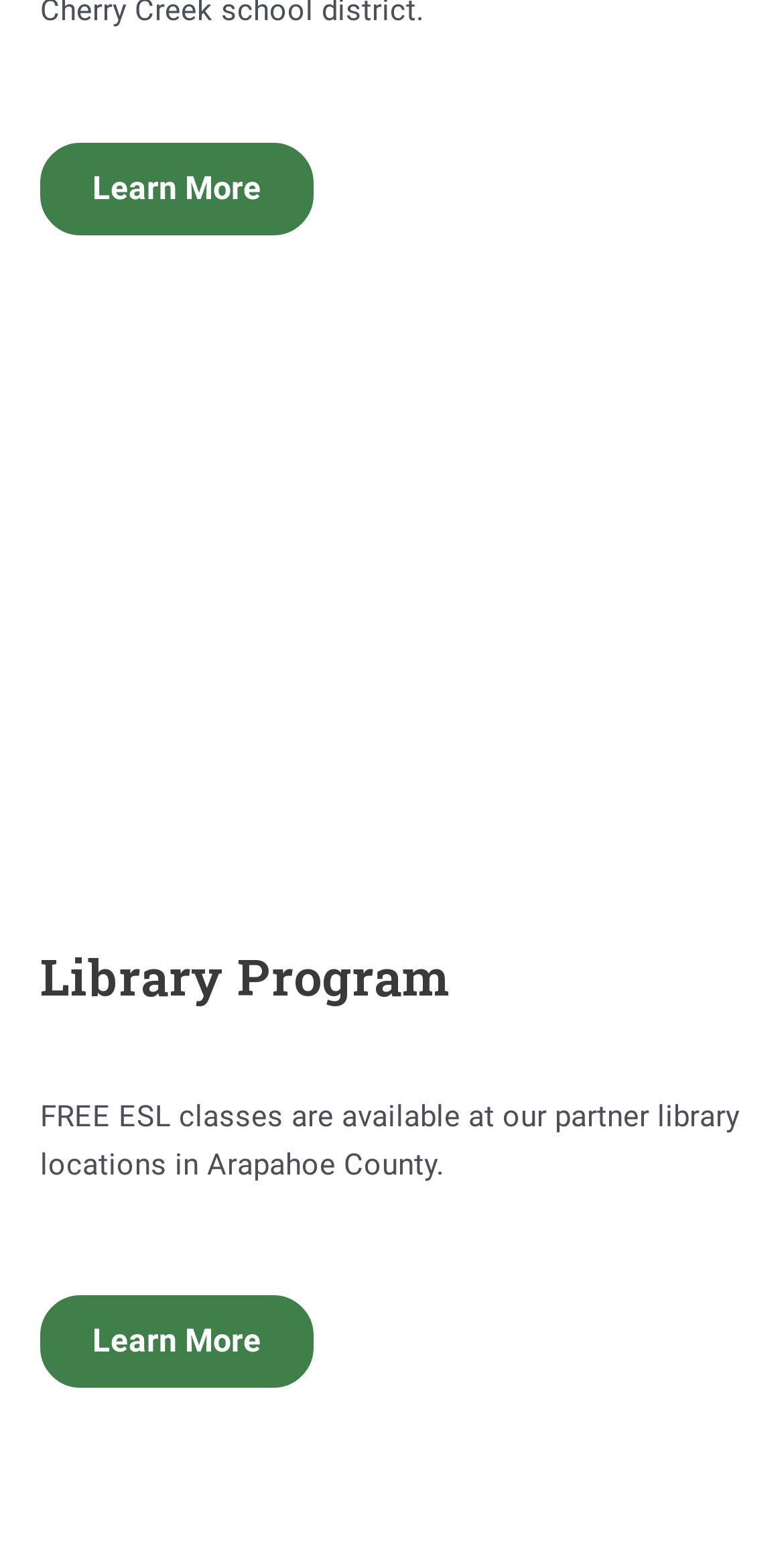Based on the element description Learn More, identify the bounding box of the UI element in the given webpage screenshot. The coordinates should be in the format (top-left x, top-left y, bottom-right x, bottom-right y) and must be between 0 and 1.

[0.051, 0.092, 0.4, 0.151]